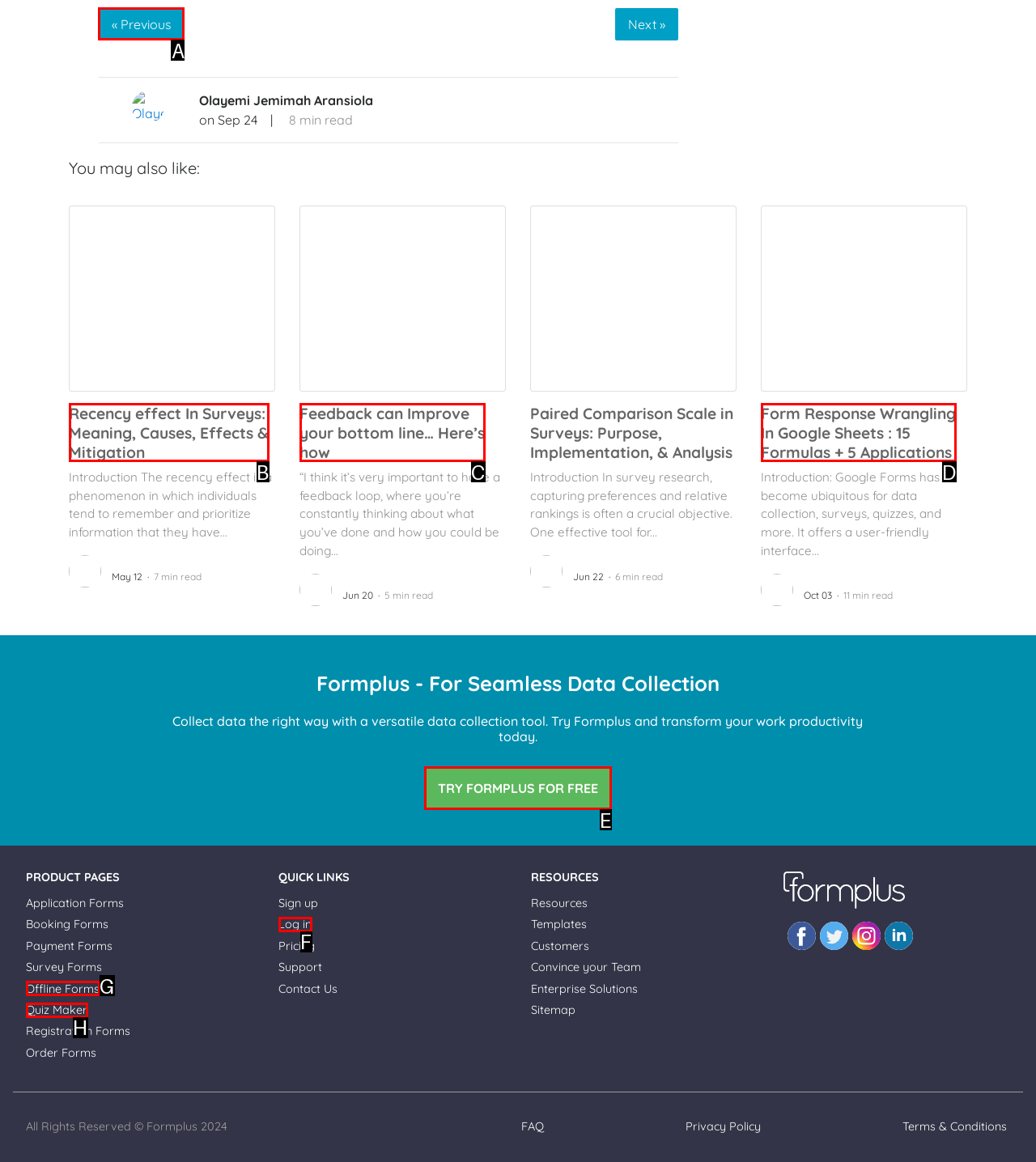Please identify the correct UI element to click for the task: Click on the 'TRY FORMPLUS FOR FREE' button Respond with the letter of the appropriate option.

E